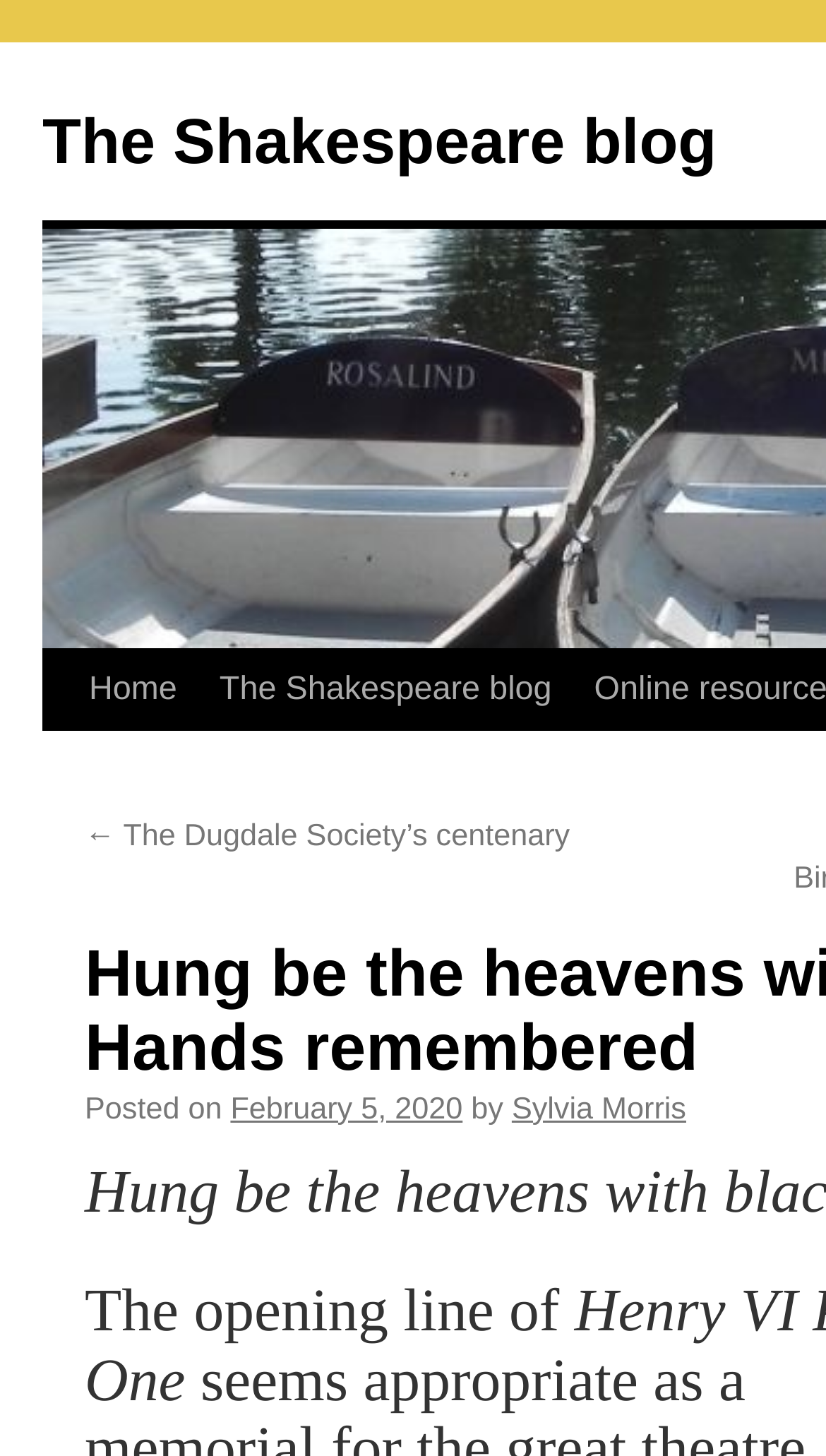Determine the bounding box for the described UI element: "February 5, 2020".

[0.279, 0.806, 0.56, 0.829]